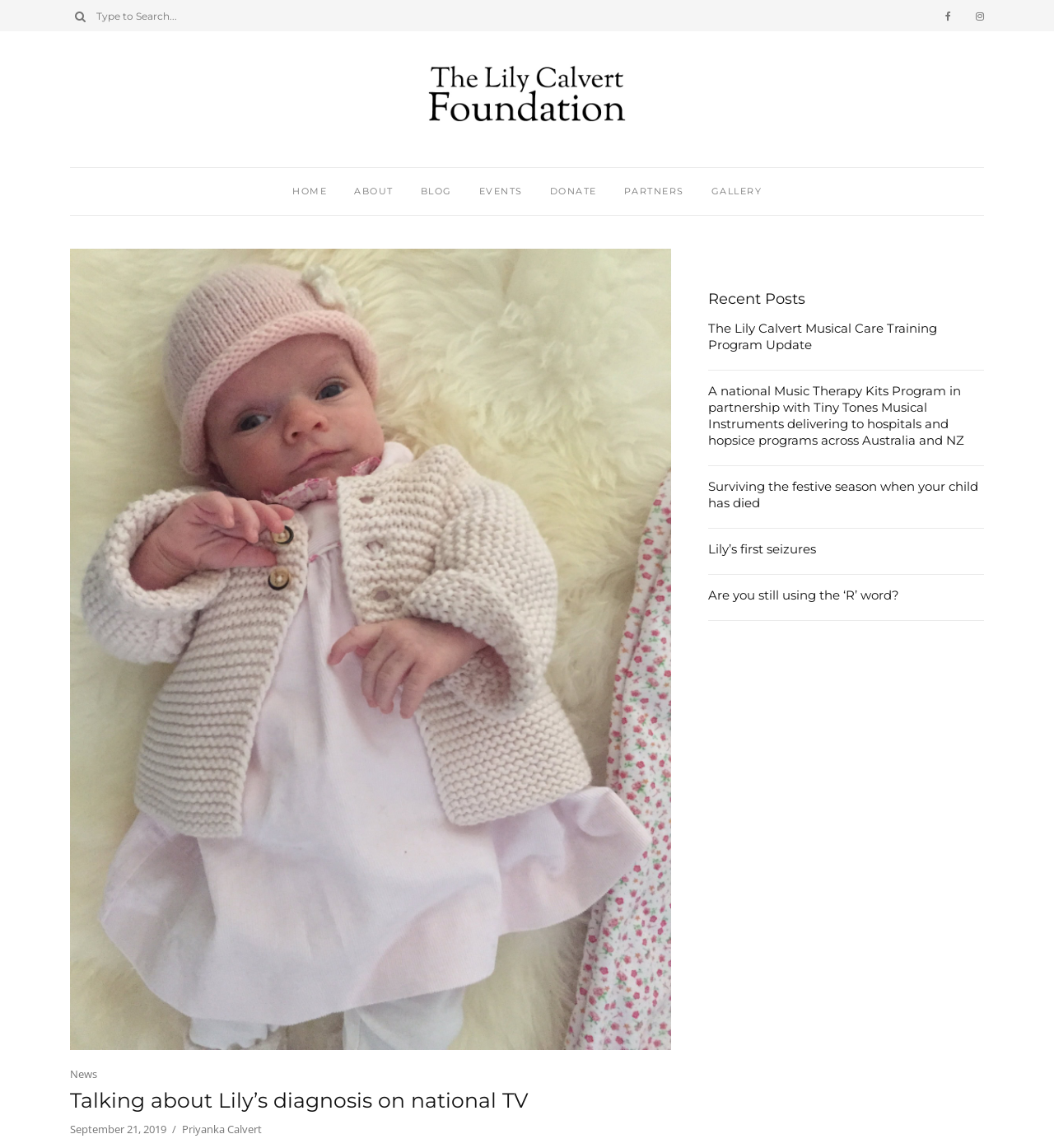Explain in detail what is displayed on the webpage.

This webpage is about The Lily Calvert Foundation, with a focus on a specific topic, "Talking about Lily's diagnosis on national TV". At the top left, there is a search bar with a magnifying glass icon and a placeholder text "Type to Search...". Next to the search bar, there is a button with a search icon. 

On the top right, there are two social media links, represented by icons. Below them, there is a site logo, which is an image. 

The main navigation menu is located below the site logo, with links to "HOME", "ABOUT", "BLOG", "EVENTS", "DONATE", "PARTNERS", and "GALLERY". 

The main content area features a large image, likely a blog post, that takes up most of the page. Above the image, there is a heading that reads "Talking about Lily's diagnosis on national TV". Below the image, there is a link to "News" and a heading that reads "September 21, 2019" with the author's name, "Priyanka Calvert", next to it. 

On the right side of the page, there is a section titled "Recent Posts" with five links to different blog posts, including "The Lily Calvert Musical Care Training Program Update", "A national Music Therapy Kits Program...", "Surviving the festive season when your child has died", "Lily's first seizures", and "Are you still using the ‘R’ word?".